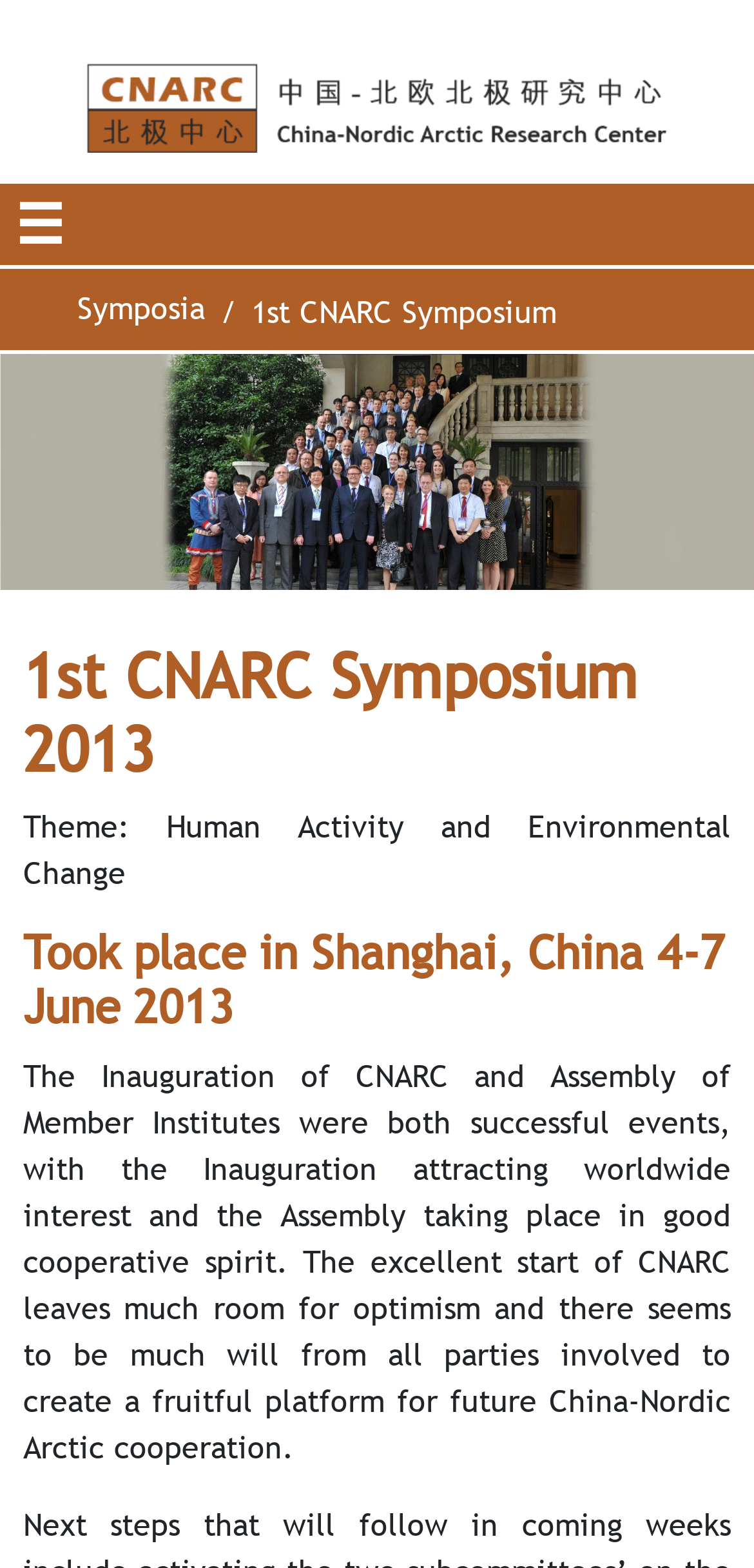Identify the bounding box for the described UI element: "title="China-Nordic Arctic Research Center"".

[0.031, 0.041, 0.969, 0.097]